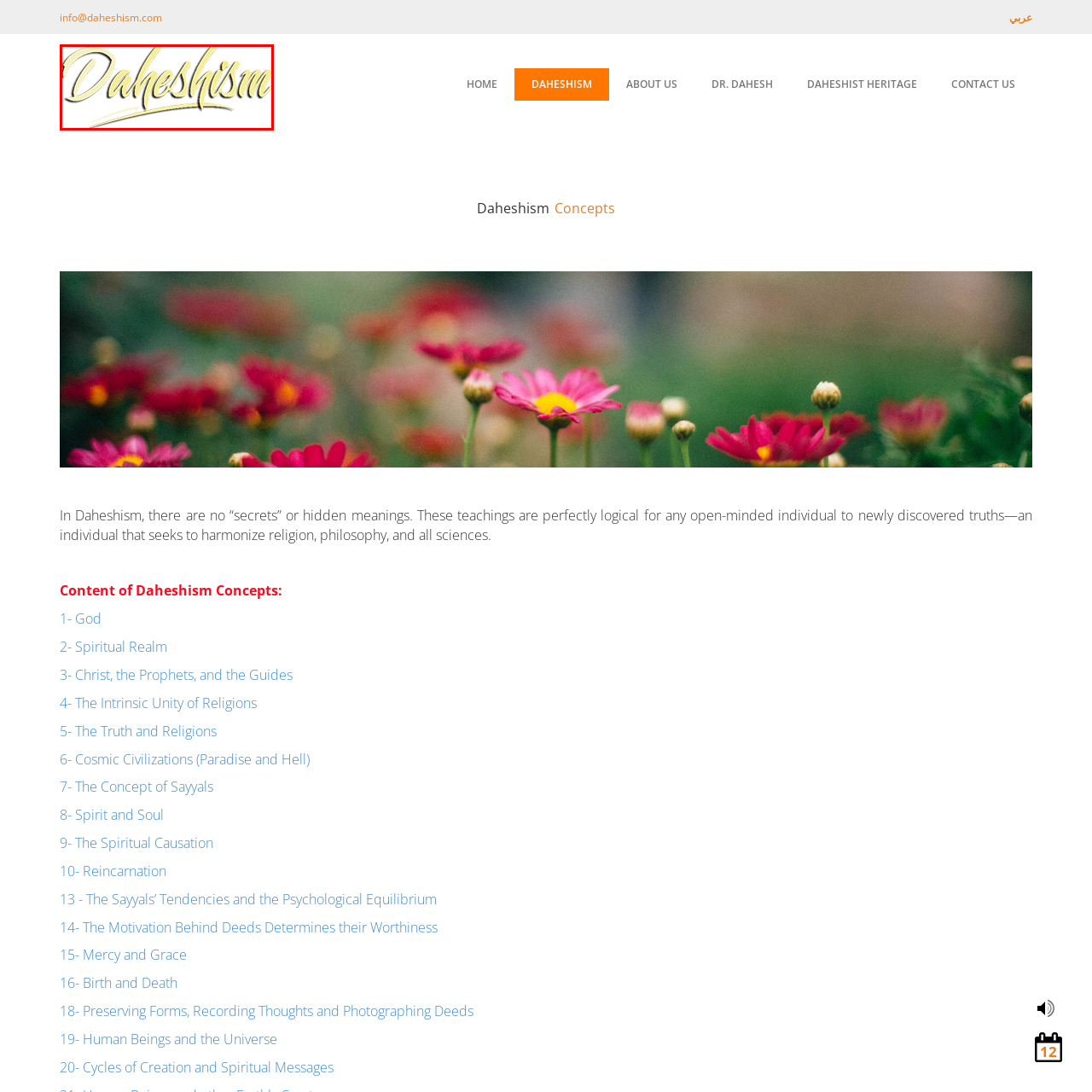View the part of the image surrounded by red, What is the background of the image? Respond with a concise word or phrase.

Light